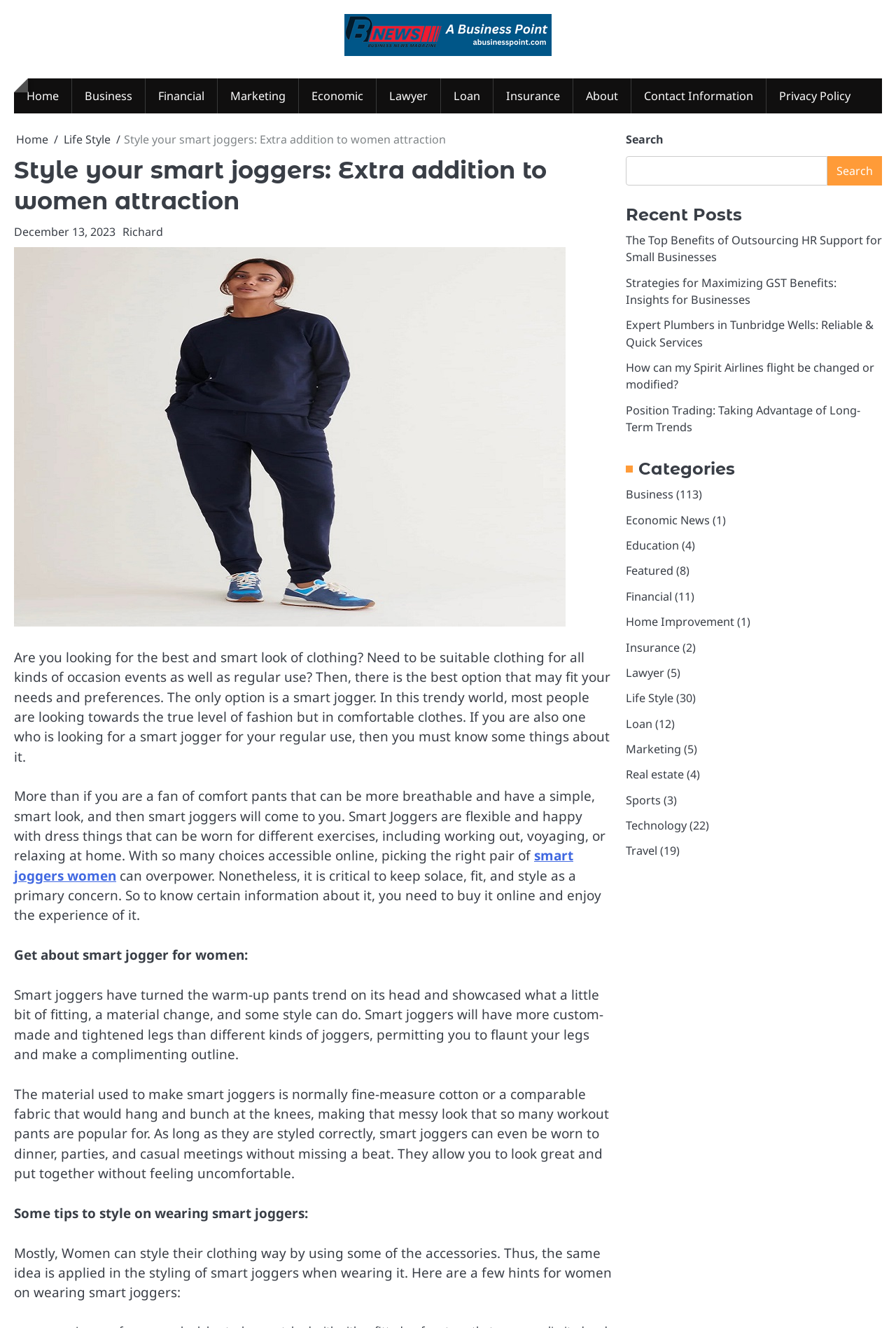Given the element description "Contact Information" in the screenshot, predict the bounding box coordinates of that UI element.

[0.705, 0.059, 0.855, 0.086]